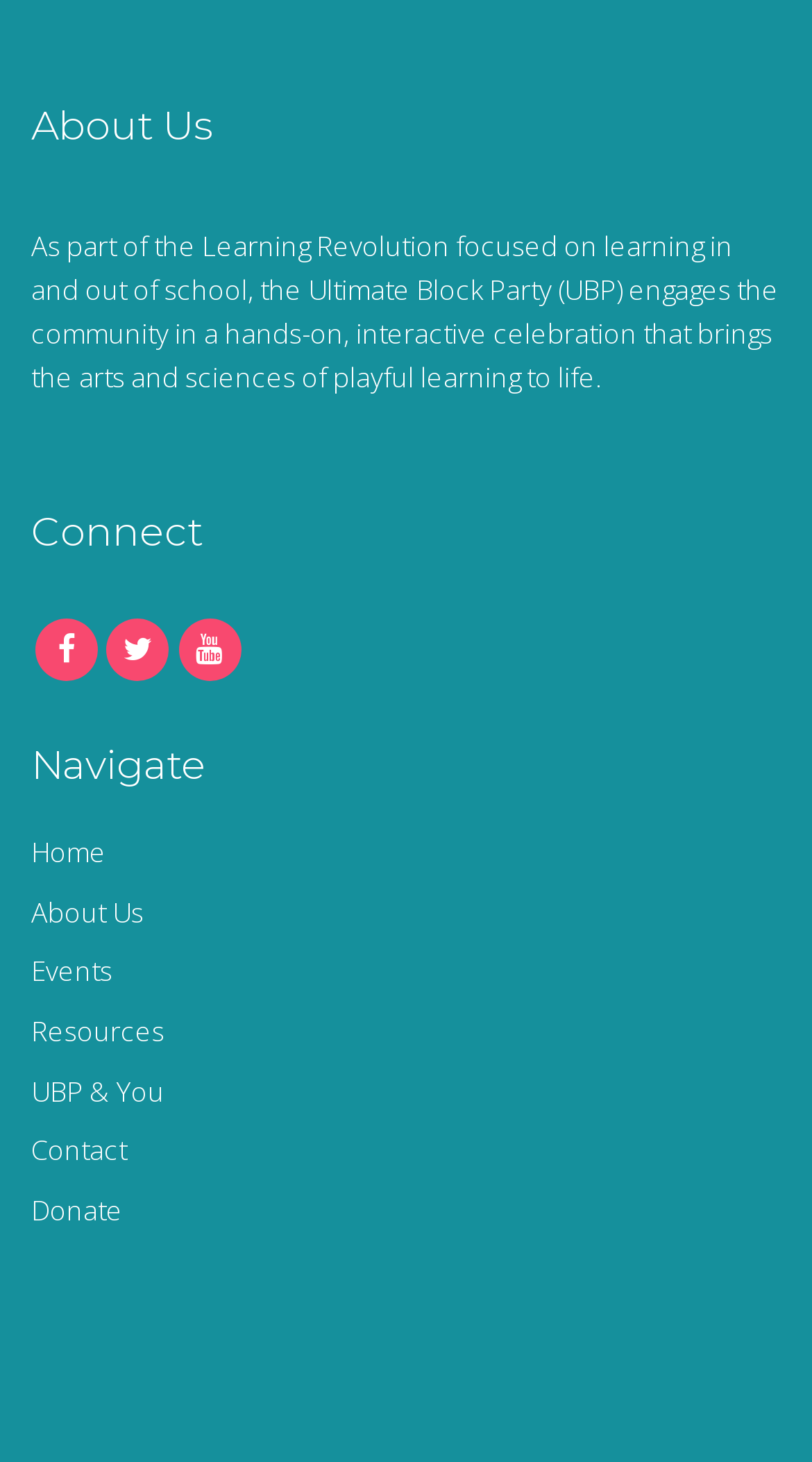Please determine the bounding box coordinates of the area that needs to be clicked to complete this task: 'Click on the Facebook link'. The coordinates must be four float numbers between 0 and 1, formatted as [left, top, right, bottom].

[0.038, 0.429, 0.126, 0.455]